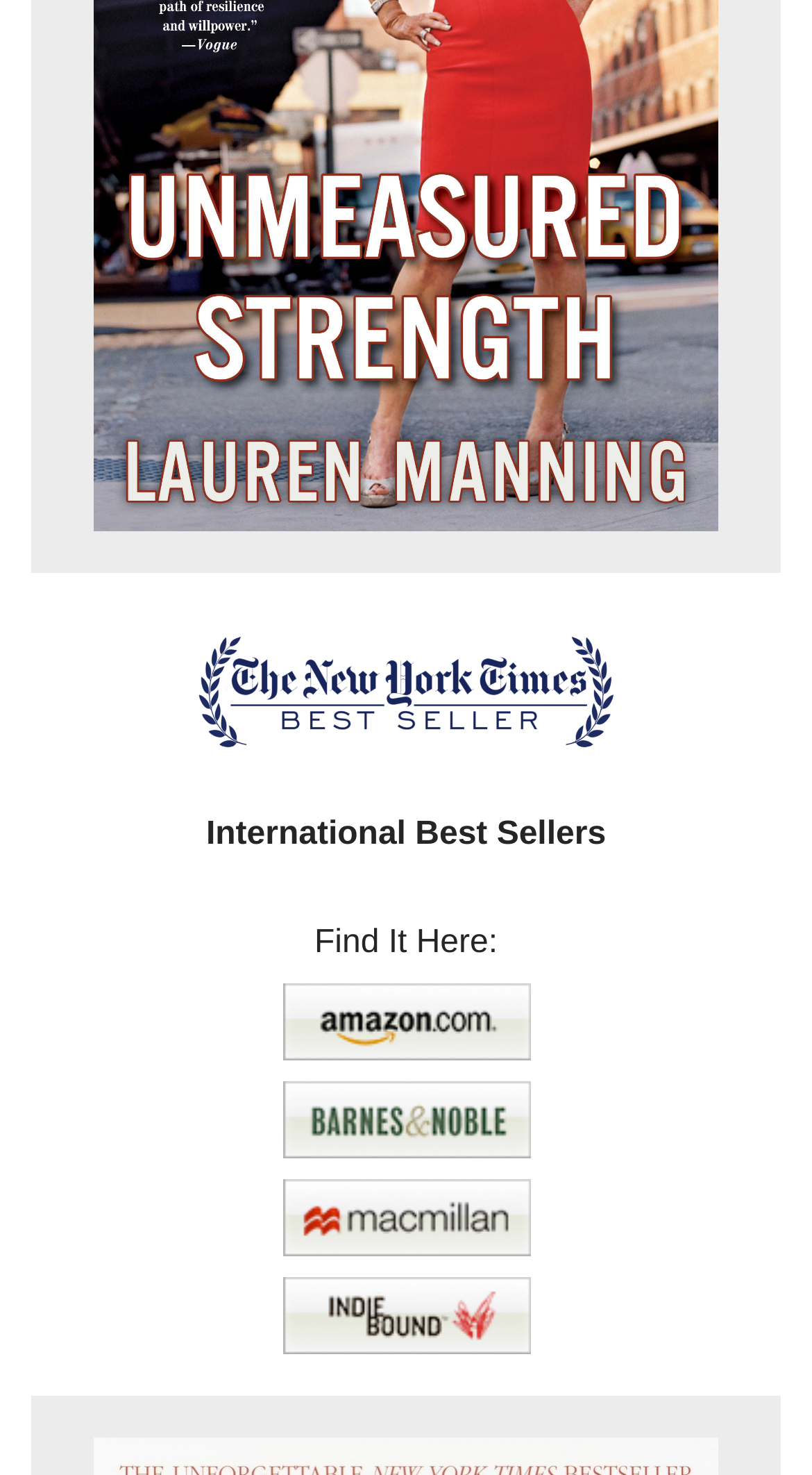Provide a single word or phrase to answer the given question: 
What is the category of the book?

International Best Sellers